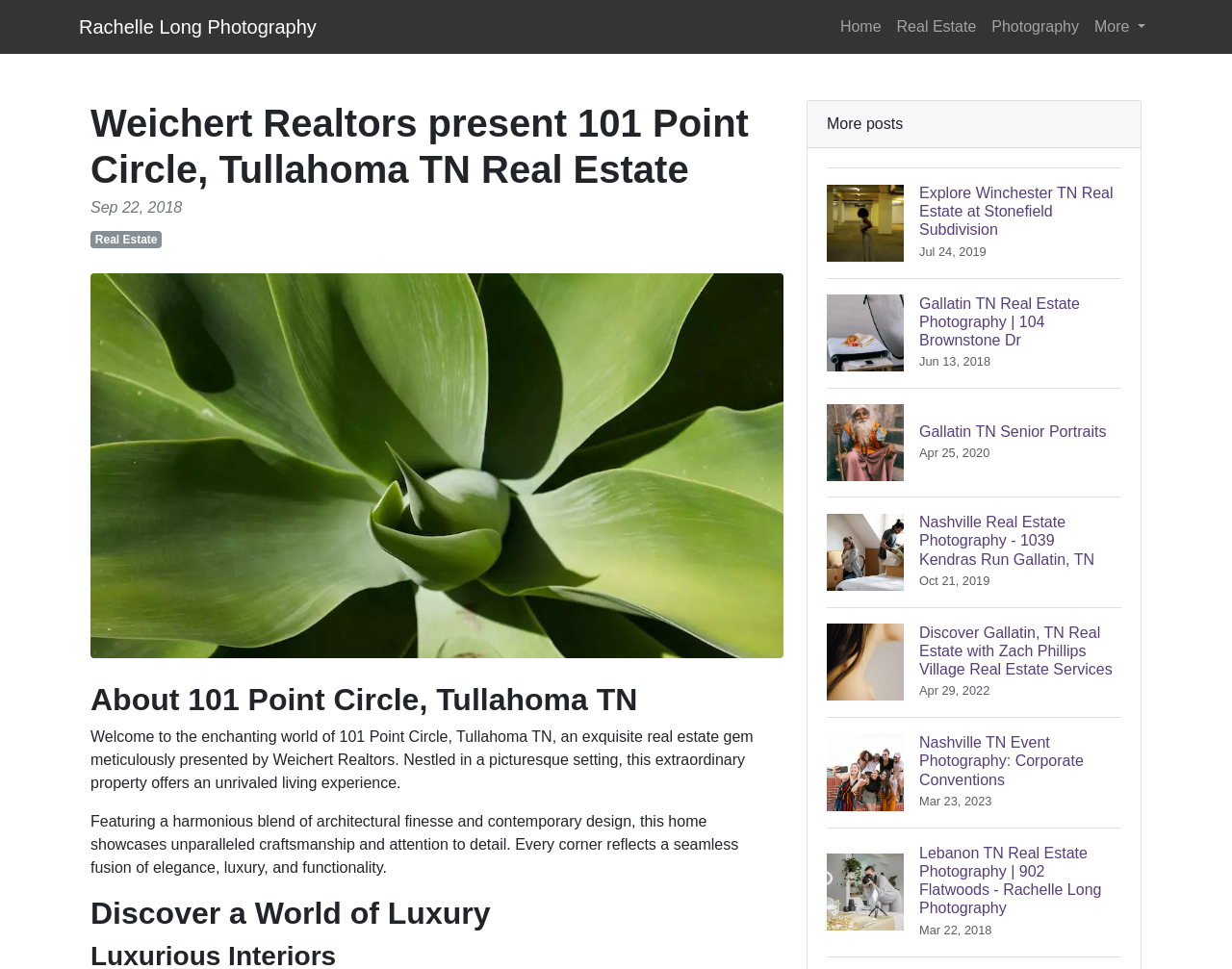Please extract and provide the main headline of the webpage.

Weichert Realtors present 101 Point Circle, Tullahoma TN Real Estate